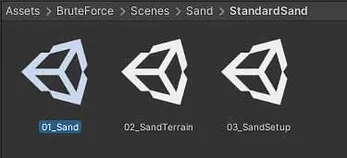Based on what you see in the screenshot, provide a thorough answer to this question: What is the purpose of the asset management system?

The asset management system allows users to organize and manage different scenes and files related to sand simulation in a graphical environment, providing intuitive access to various sand-related functionalities and aiding users in creating immersive experiences in their projects.